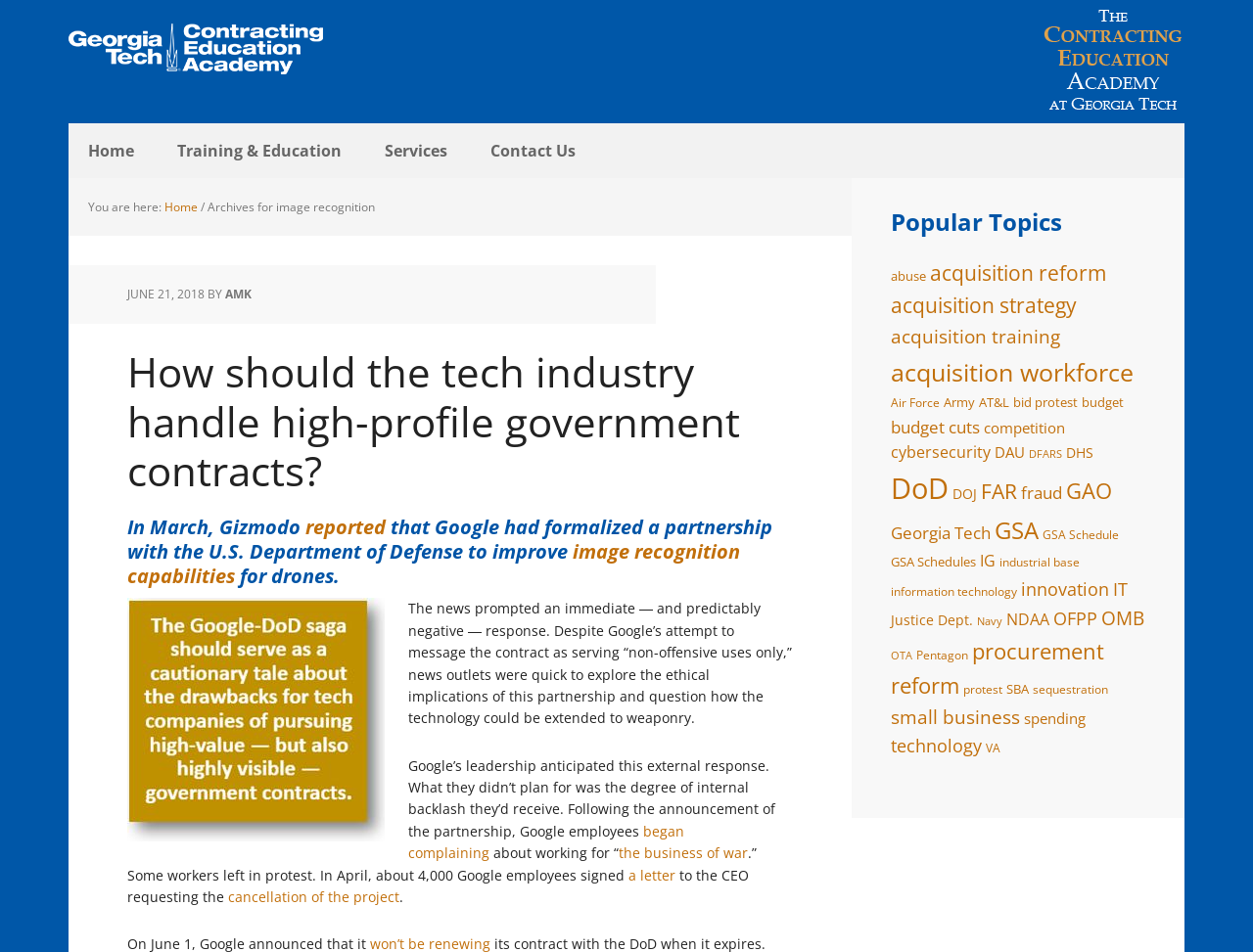How many popular topics are listed?
Based on the visual, give a brief answer using one word or a short phrase.

30